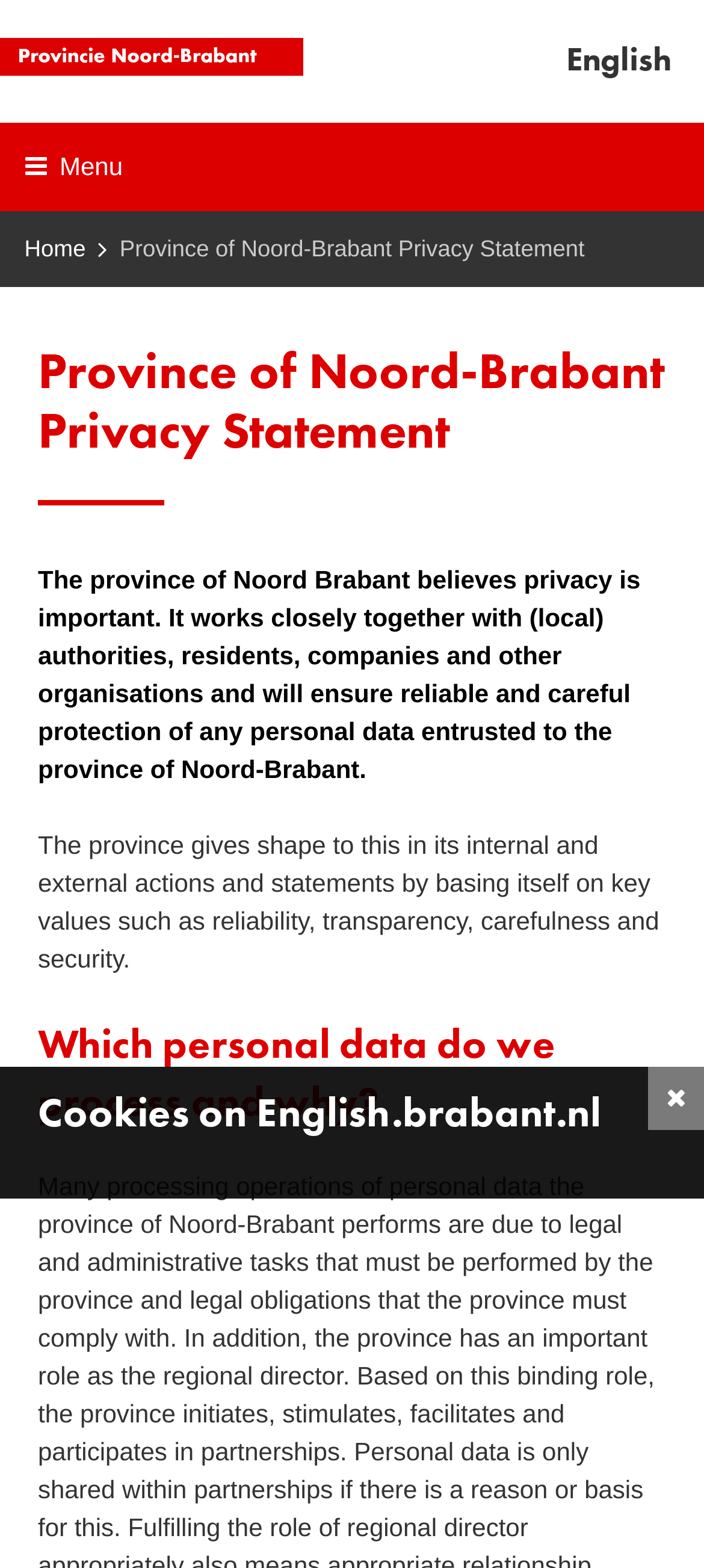What is the main heading of this webpage? Please extract and provide it.

Province of Noord-Brabant Privacy Statement